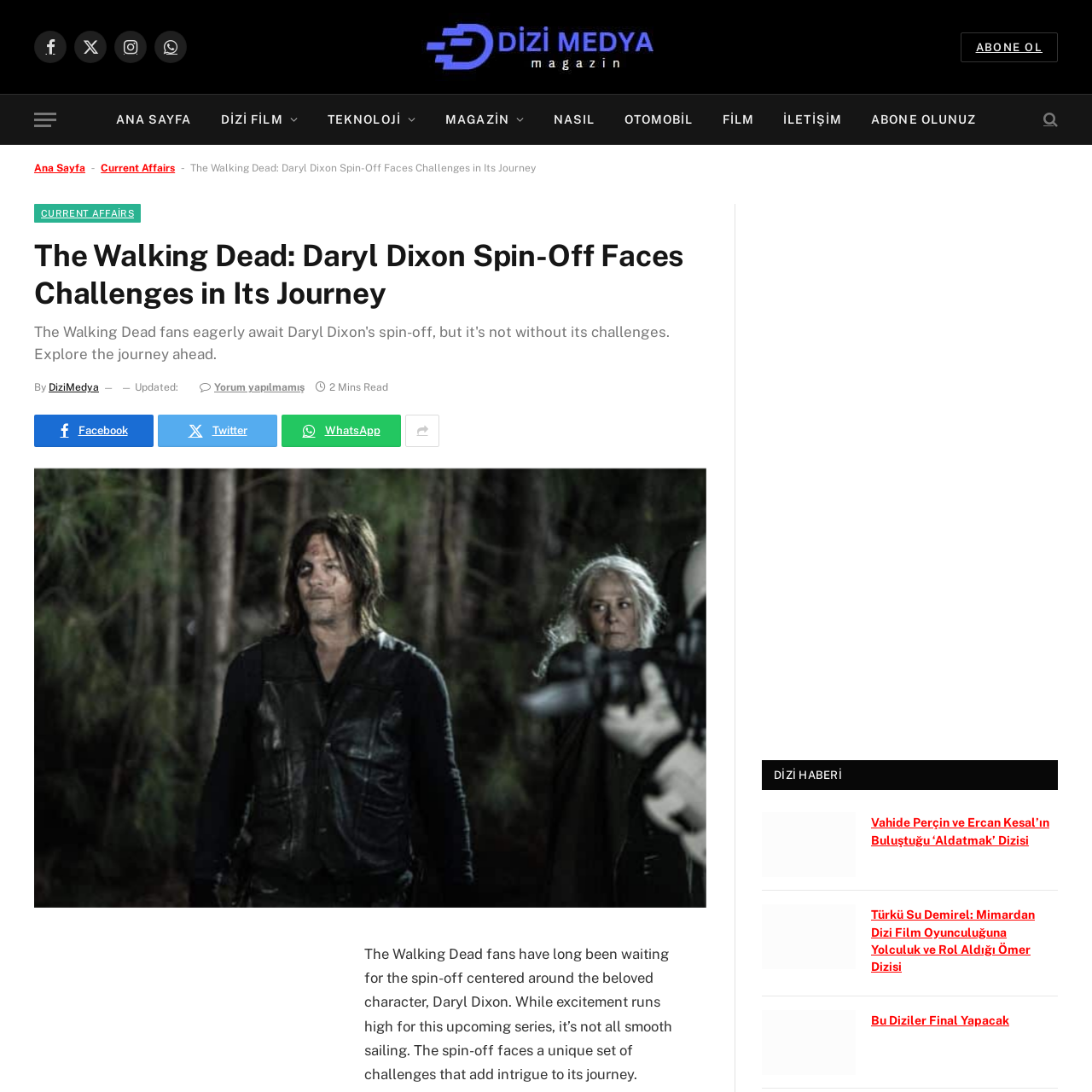What is the category of the article?
Examine the screenshot and reply with a single word or phrase.

DİZİ HABERİ